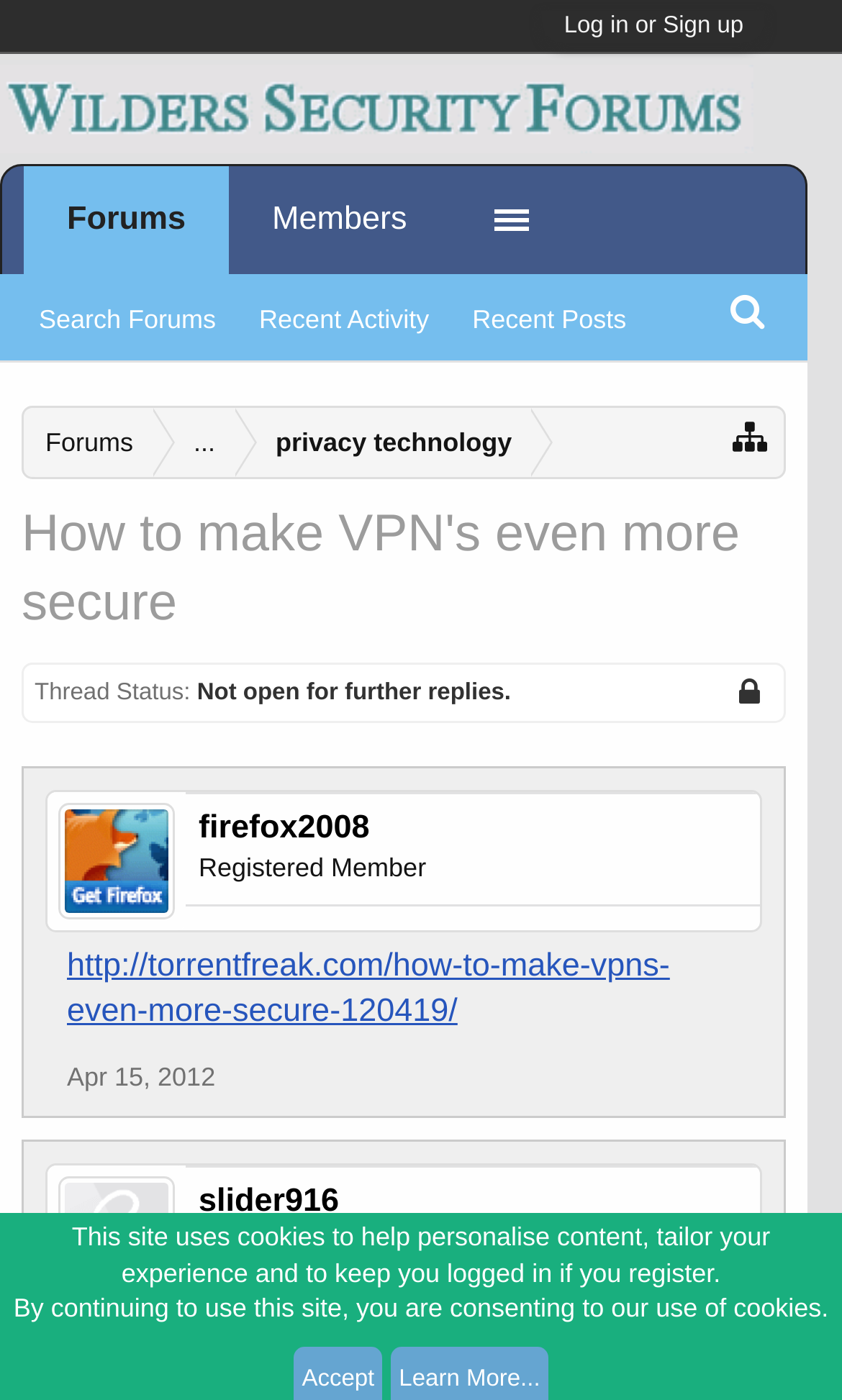How many users have posted in this thread?
Refer to the screenshot and deliver a thorough answer to the question presented.

I found the number of users who have posted in this thread by looking at the headings 'firefox2008 Registered Member' and 'slider916 Registered Member', which indicate two different users have posted in this thread.